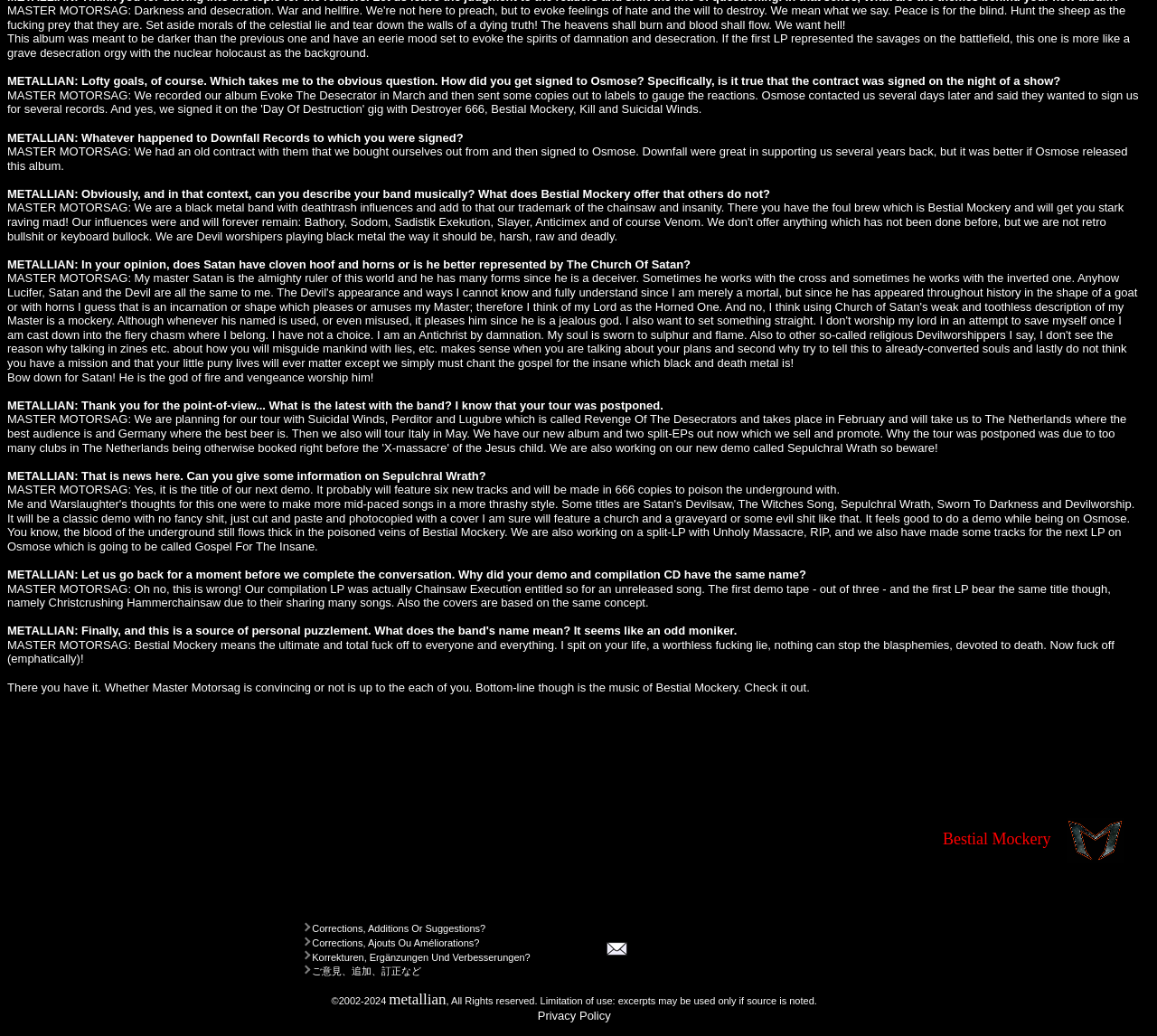What is the bounding box coordinate of the image element?
Examine the screenshot and reply with a single word or phrase.

[0.908, 0.768, 0.986, 0.855]